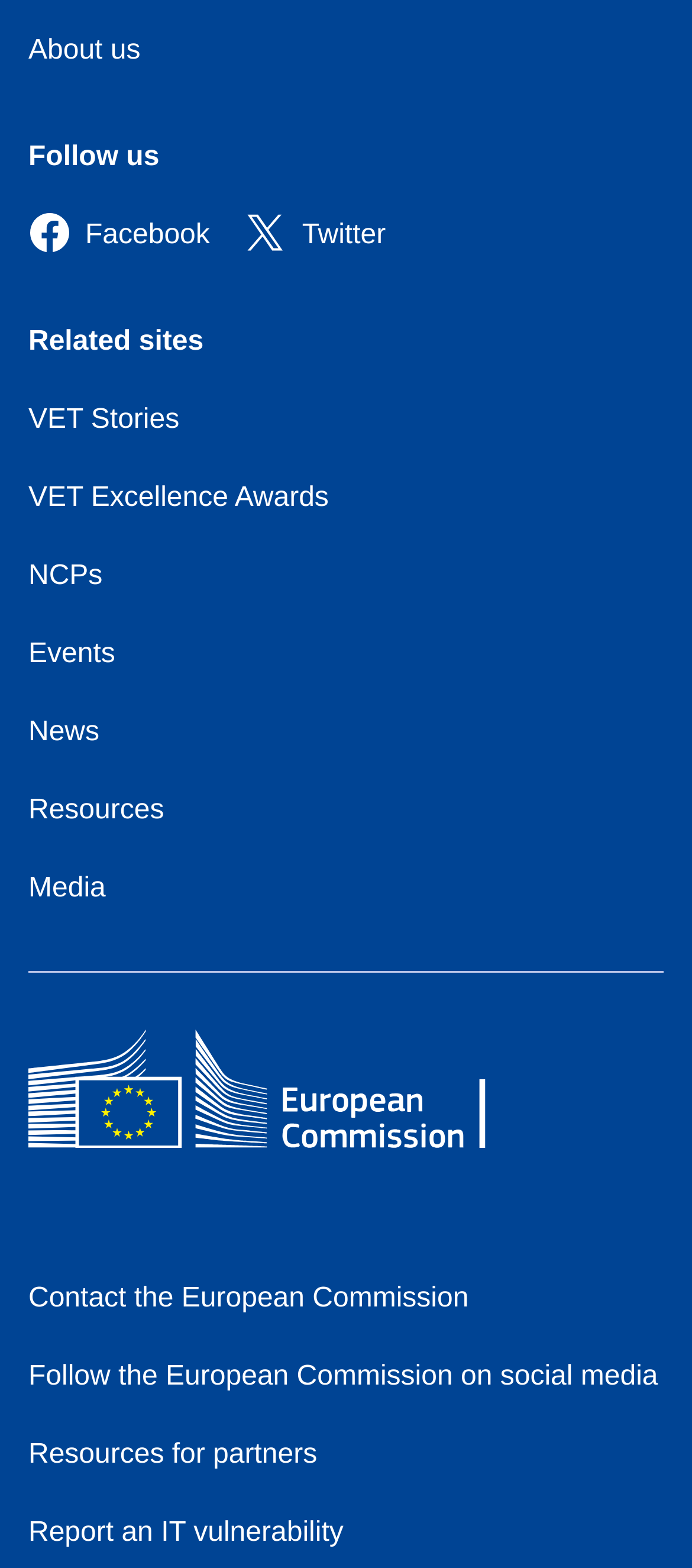Give a concise answer using one word or a phrase to the following question:
How many links are there under the 'Home - European Commission' section?

1